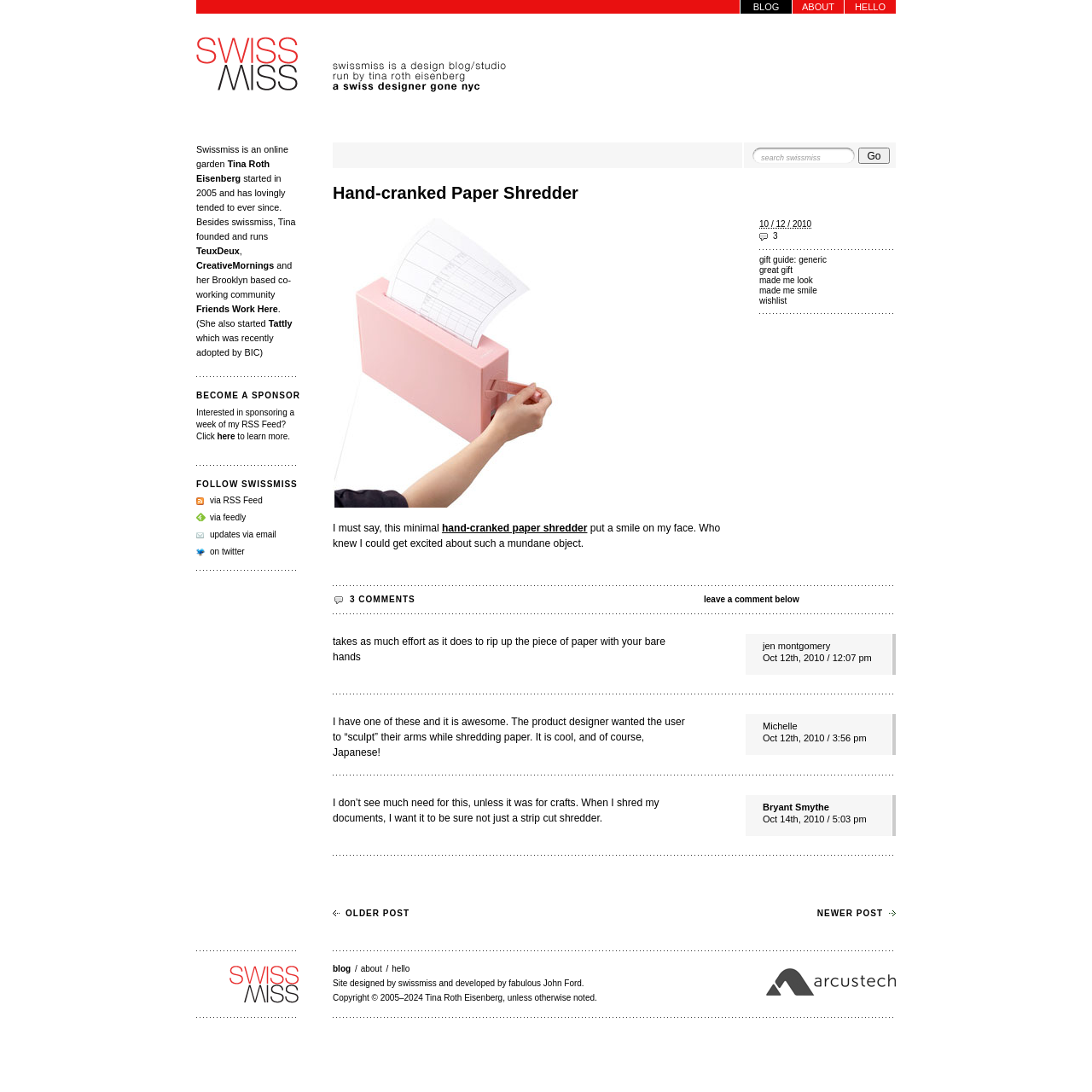Indicate the bounding box coordinates of the element that needs to be clicked to satisfy the following instruction: "read about Tina Roth Eisenberg". The coordinates should be four float numbers between 0 and 1, i.e., [left, top, right, bottom].

[0.726, 0.0, 0.773, 0.012]